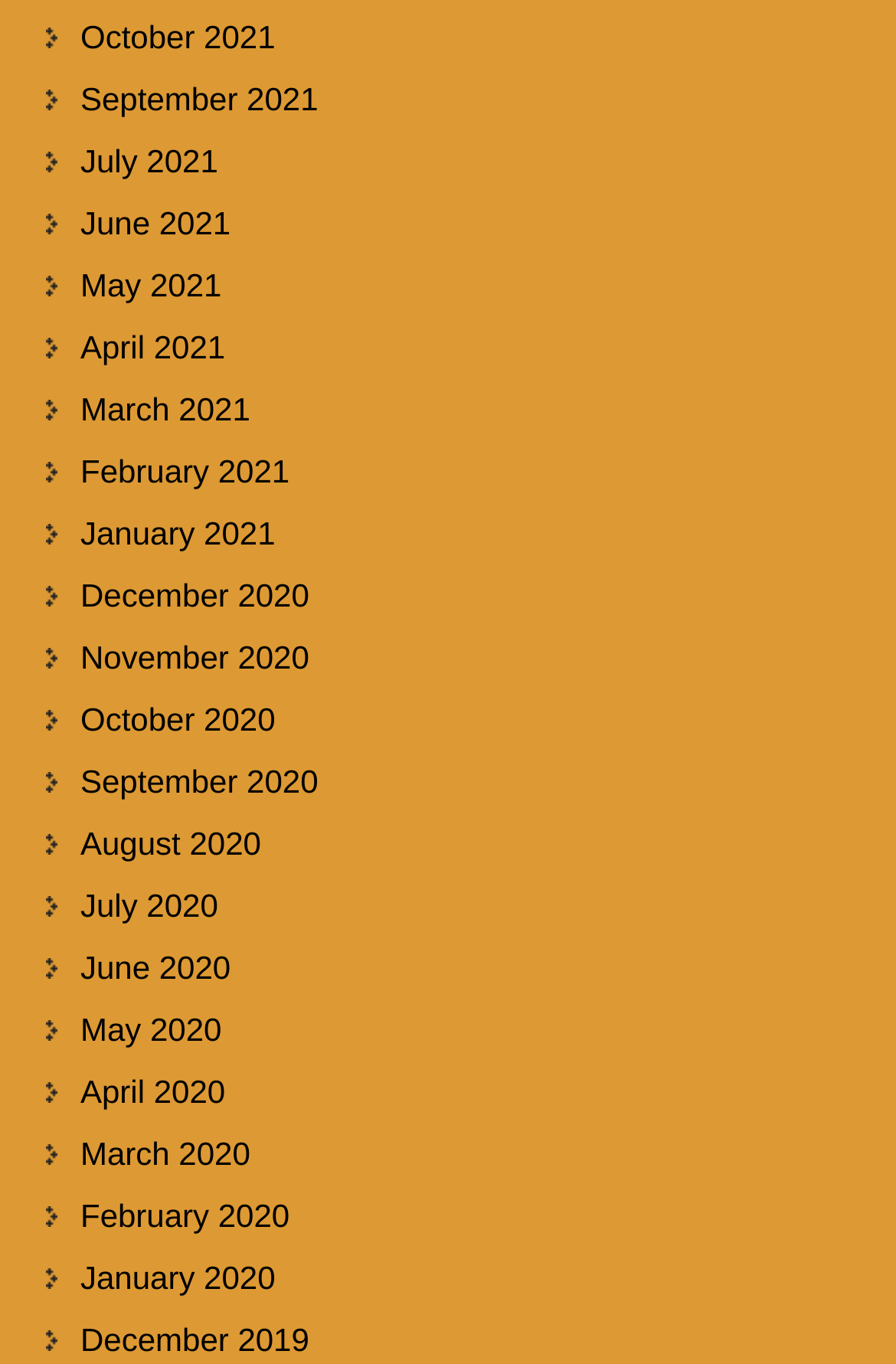What is the earliest month listed?
Answer with a single word or short phrase according to what you see in the image.

December 2019